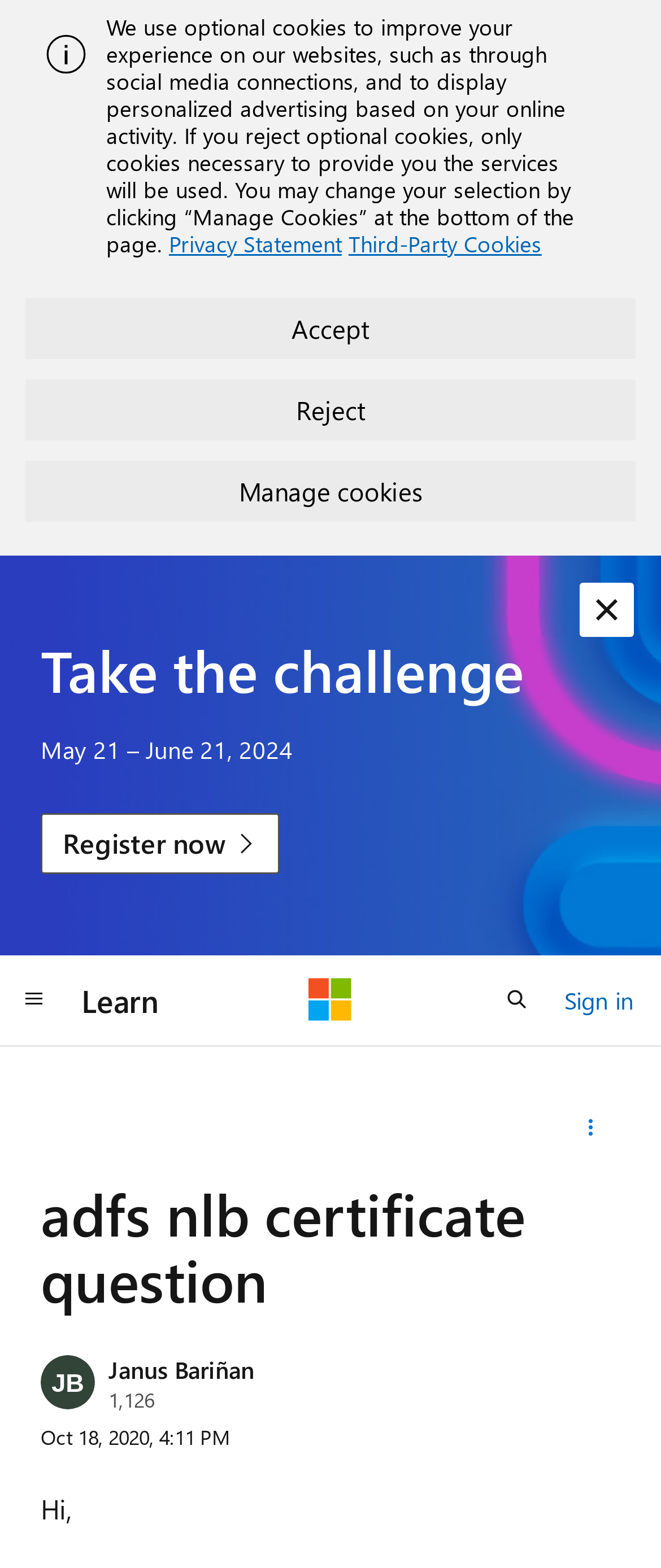What is the challenge mentioned on the page?
Based on the screenshot, respond with a single word or phrase.

Take the challenge